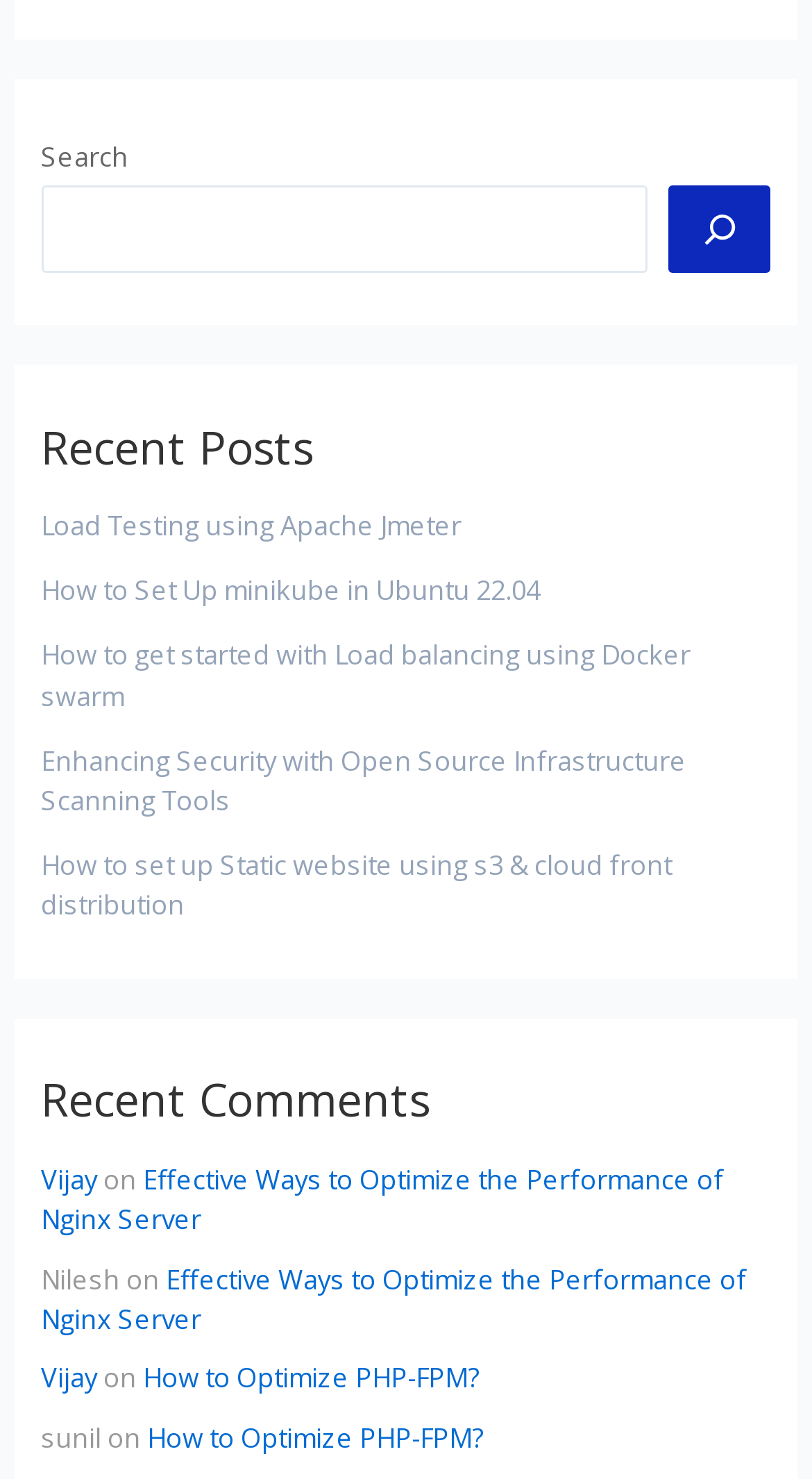Find the bounding box coordinates of the element to click in order to complete this instruction: "view article about How to set up Static website using s3 & cloud front distribution". The bounding box coordinates must be four float numbers between 0 and 1, denoted as [left, top, right, bottom].

[0.05, 0.572, 0.827, 0.624]